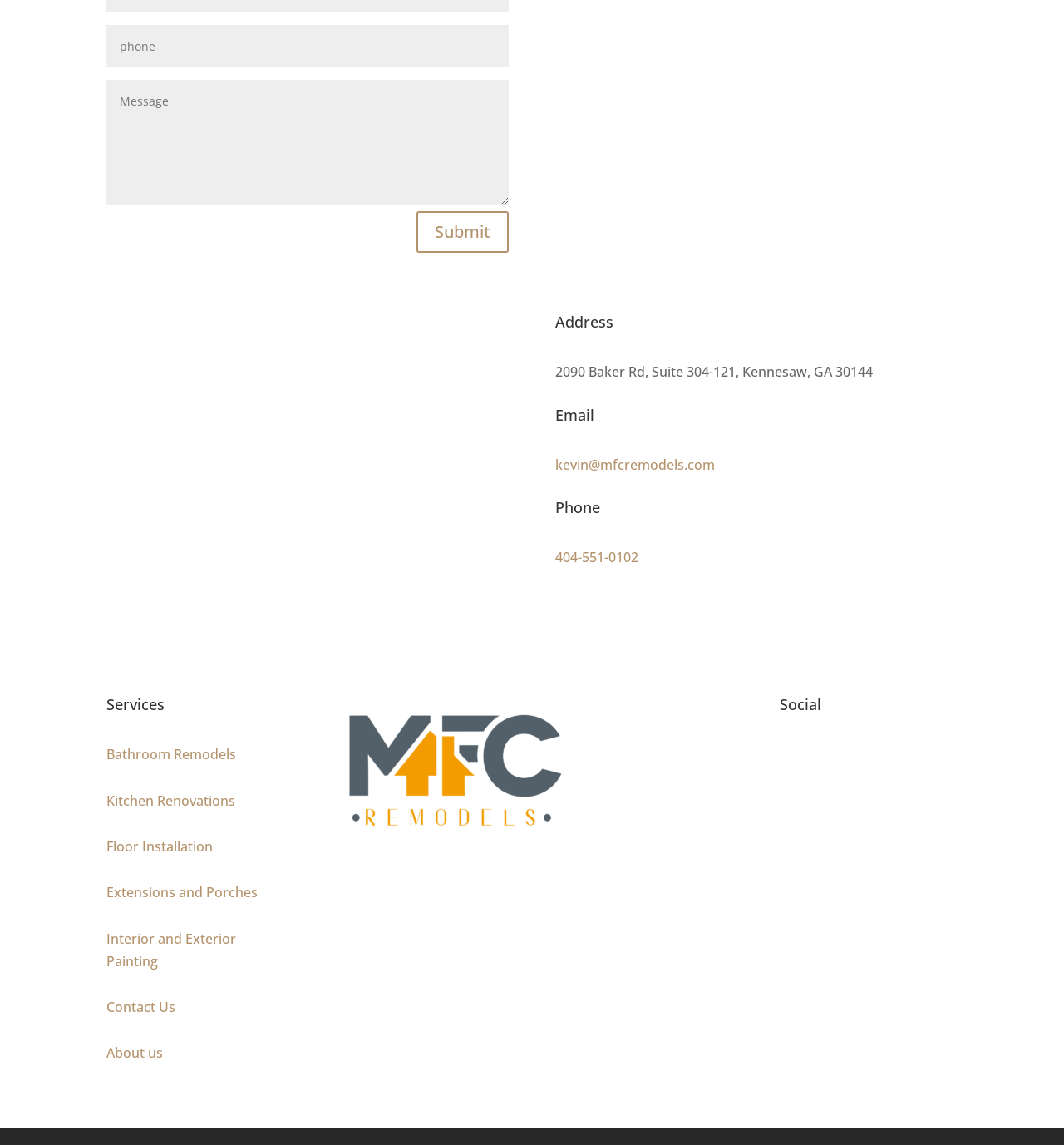Identify the bounding box coordinates of the region that should be clicked to execute the following instruction: "Enter address".

[0.1, 0.022, 0.478, 0.059]